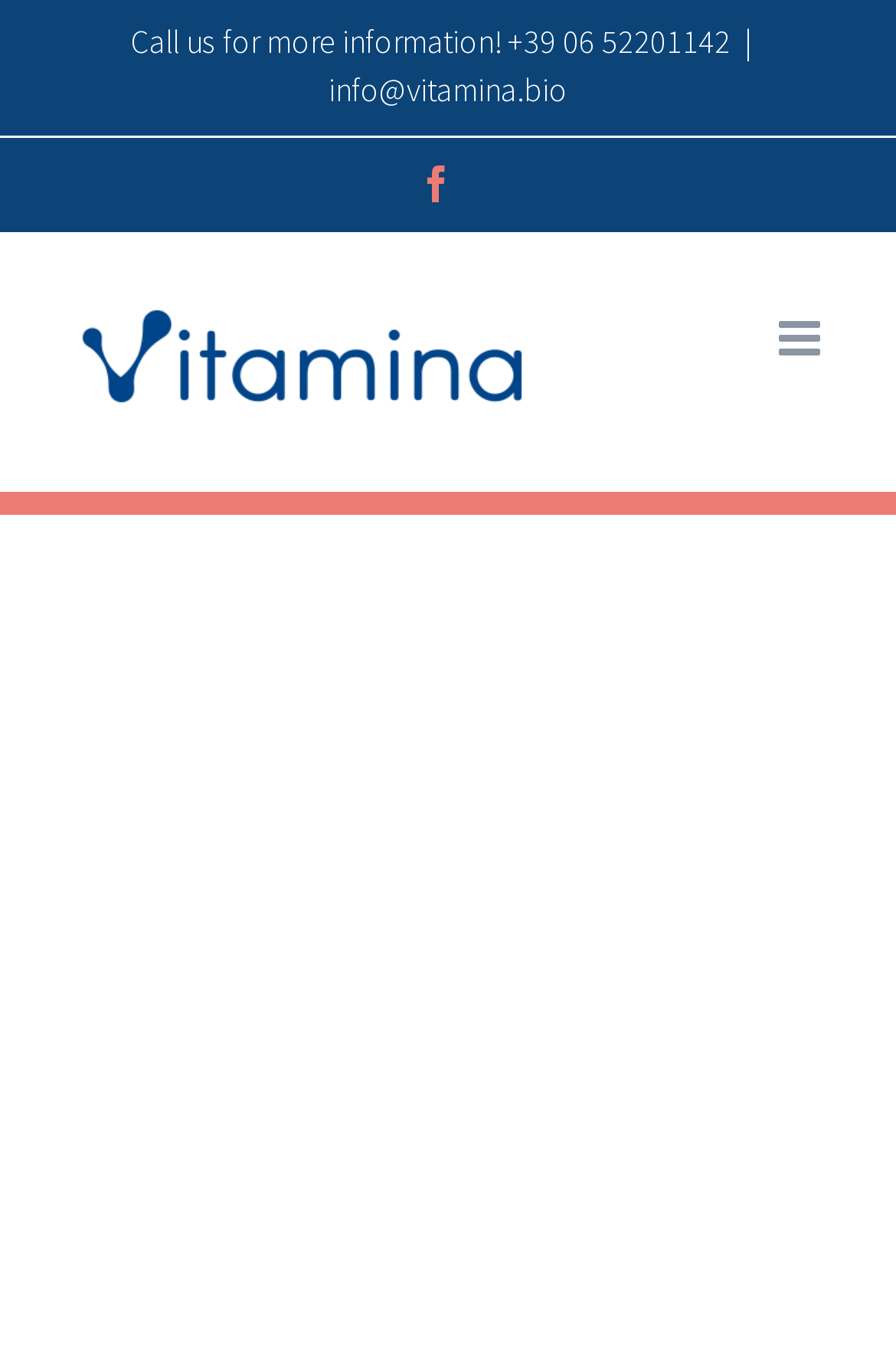Is the mobile menu expanded?
From the screenshot, supply a one-word or short-phrase answer.

False